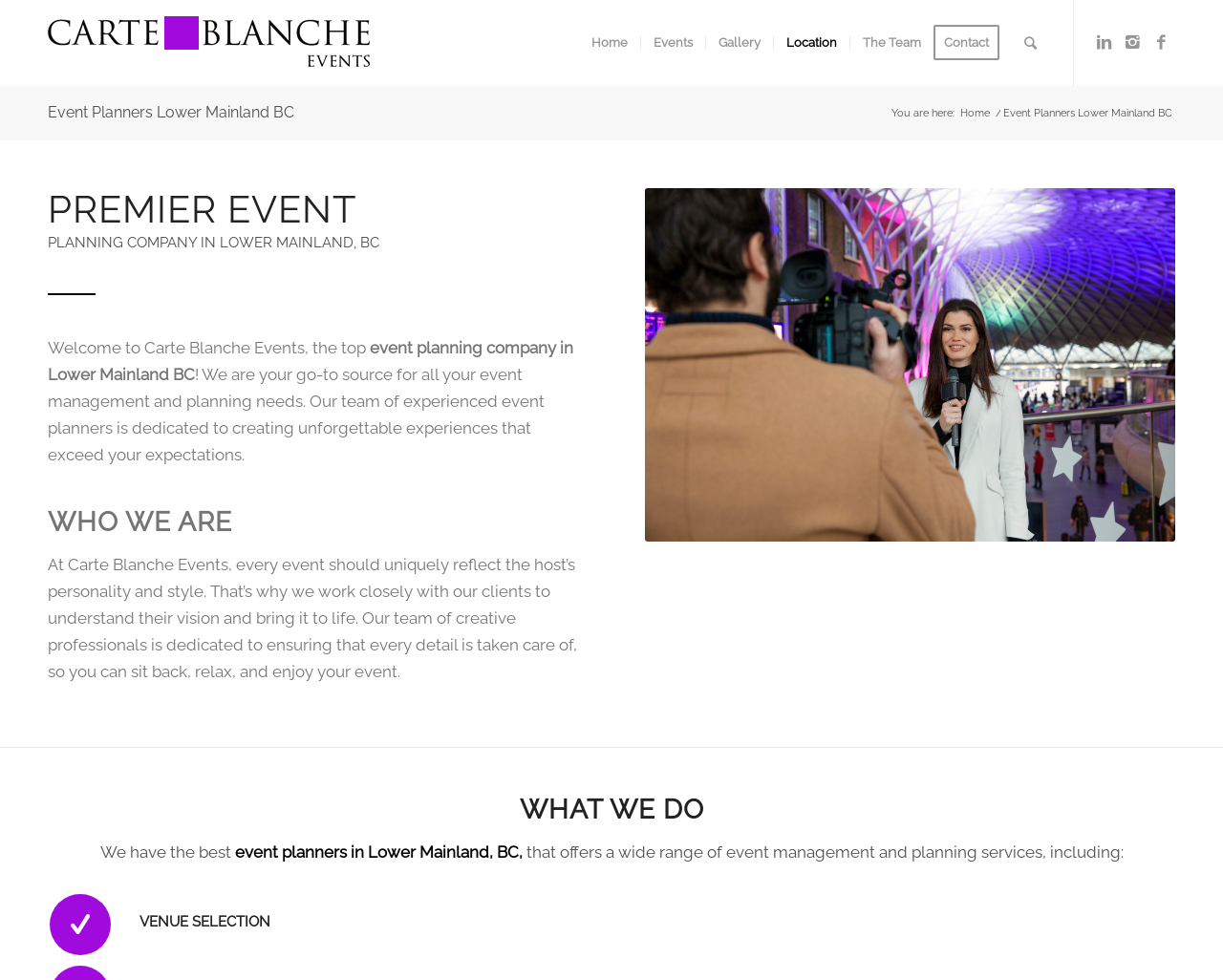What is the tone of the webpage?
Based on the visual information, provide a detailed and comprehensive answer.

I determined the tone of the webpage by analyzing the language and structure of the text content, which appears to be formal and polished, indicating a professional tone.